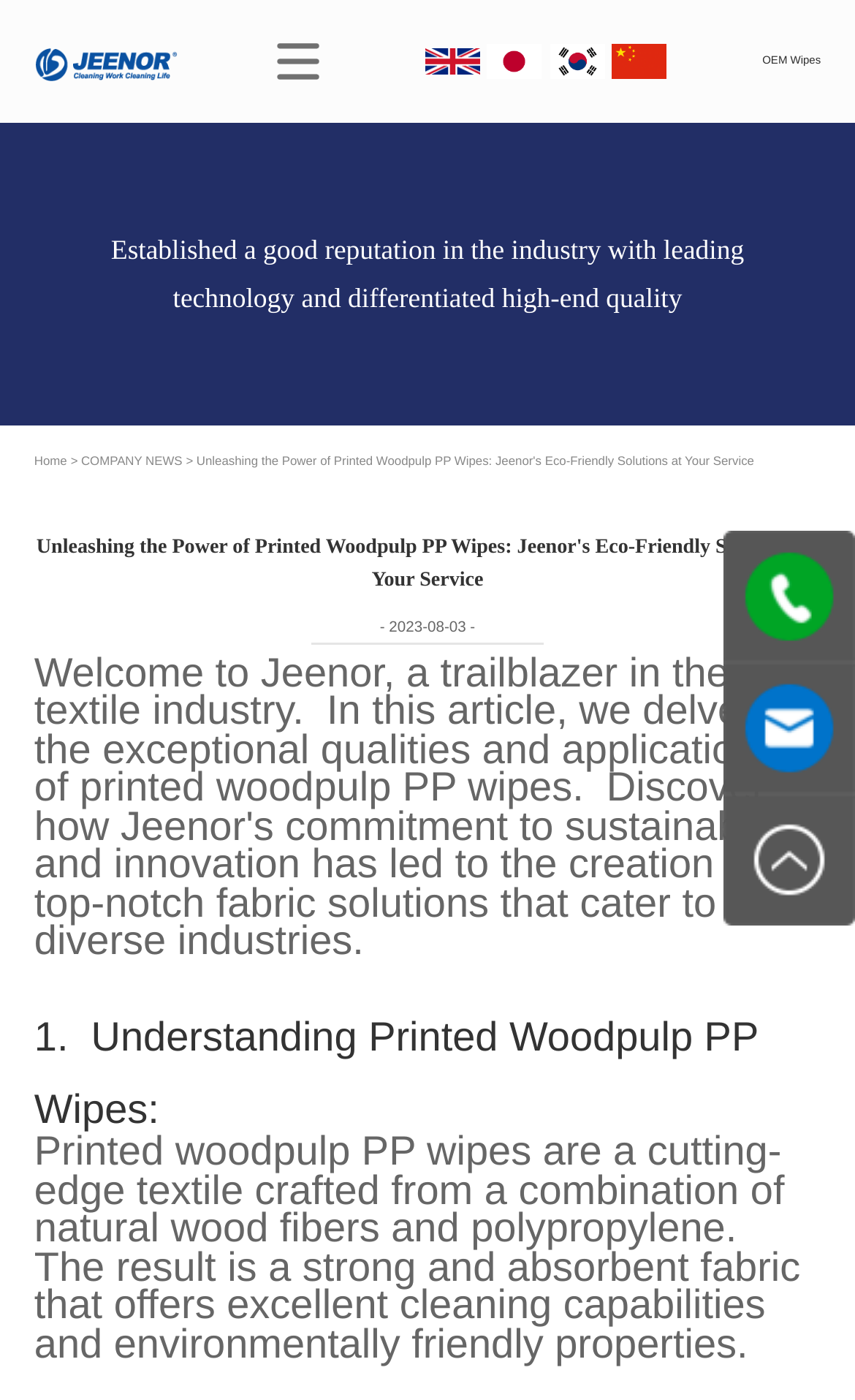What is the company's reputation in the industry?
Refer to the image and answer the question using a single word or phrase.

Good reputation